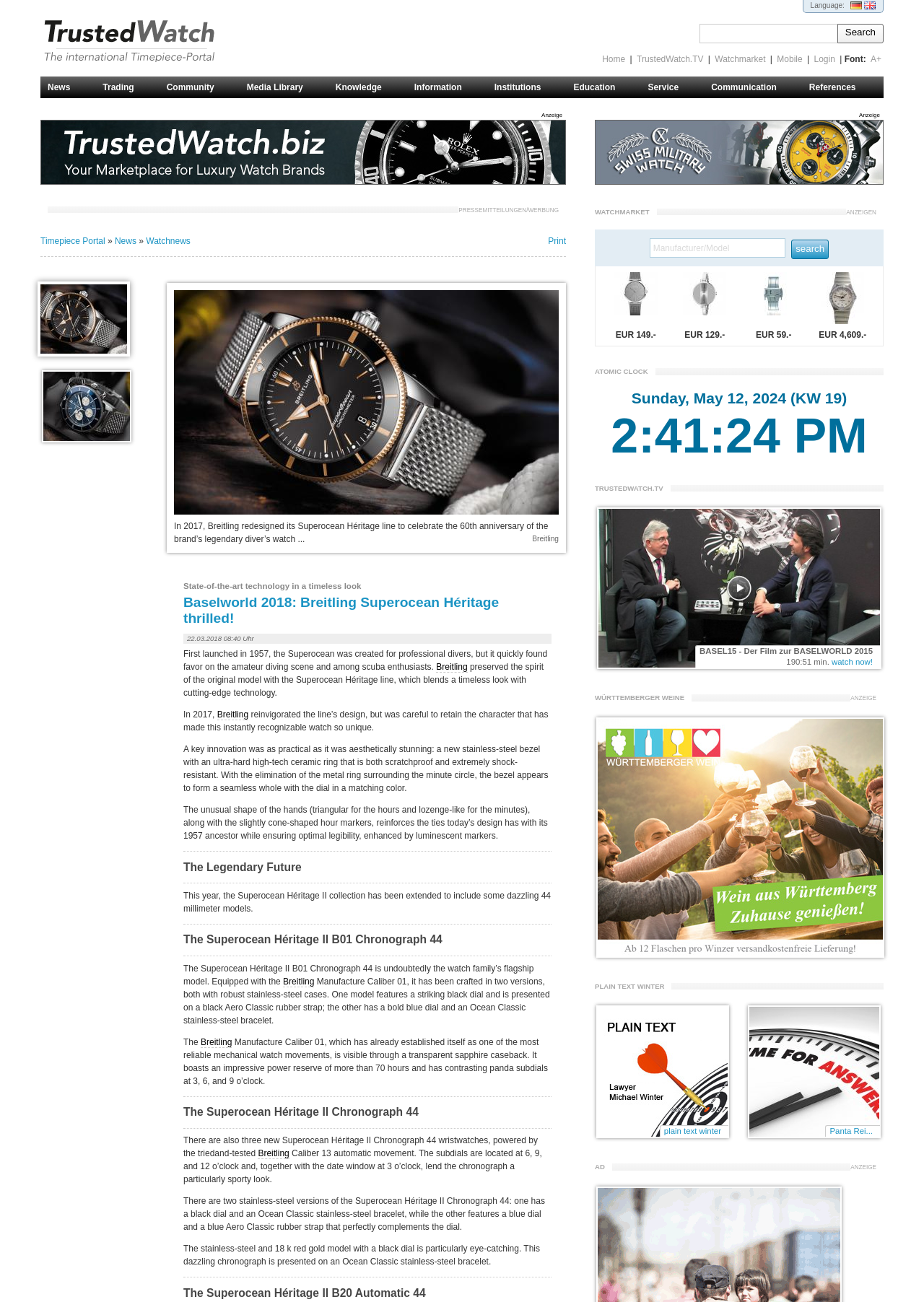Please pinpoint the bounding box coordinates for the region I should click to adhere to this instruction: "Go to Home page".

[0.649, 0.042, 0.679, 0.049]